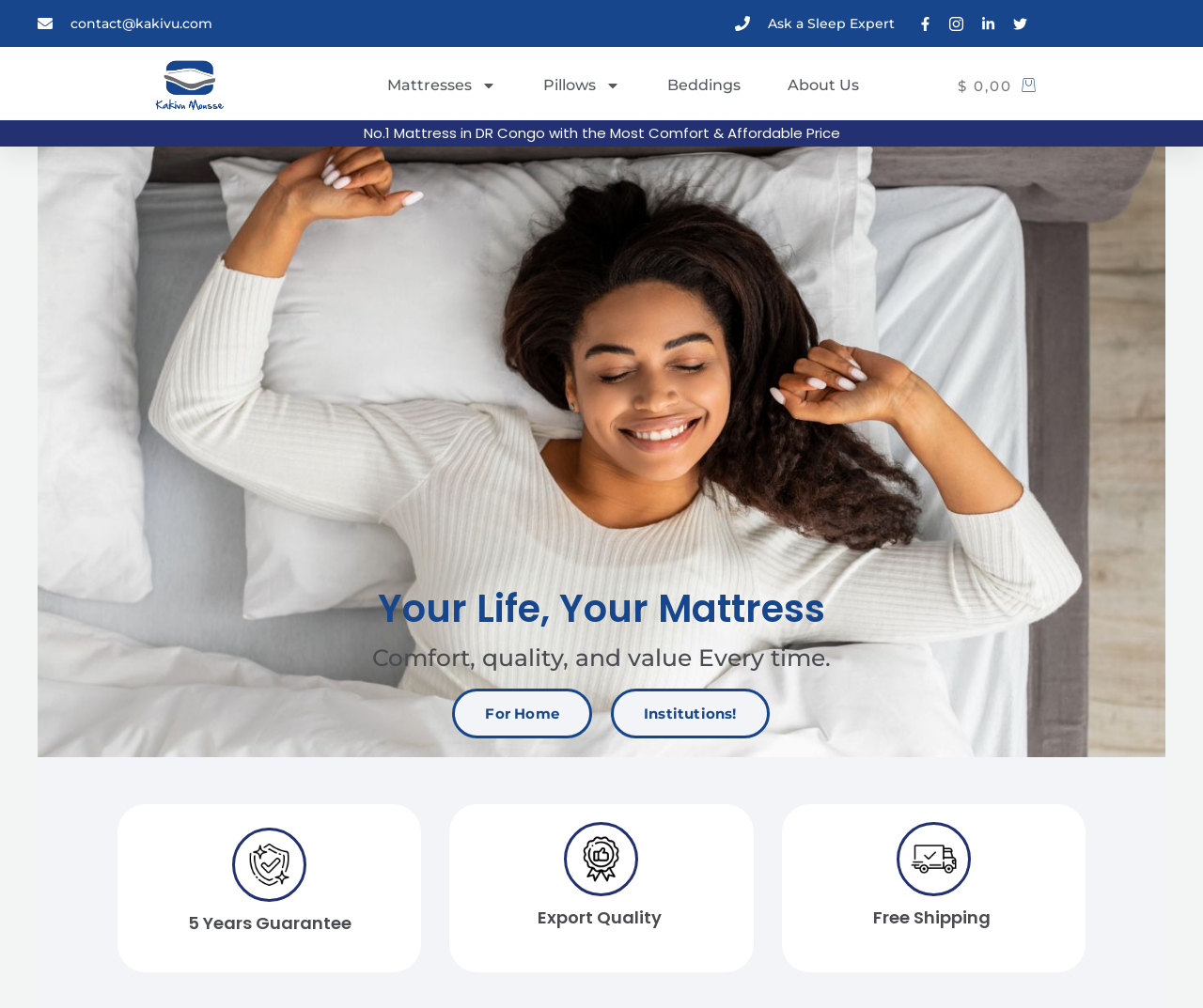Provide the bounding box coordinates for the specified HTML element described in this description: "admin". The coordinates should be four float numbers ranging from 0 to 1, in the format [left, top, right, bottom].

None